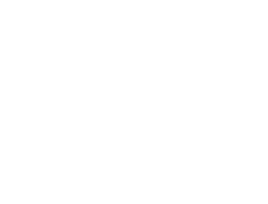Please provide a one-word or short phrase answer to the question:
What is the purpose of the DHD-1313?

Deep-hole drilling